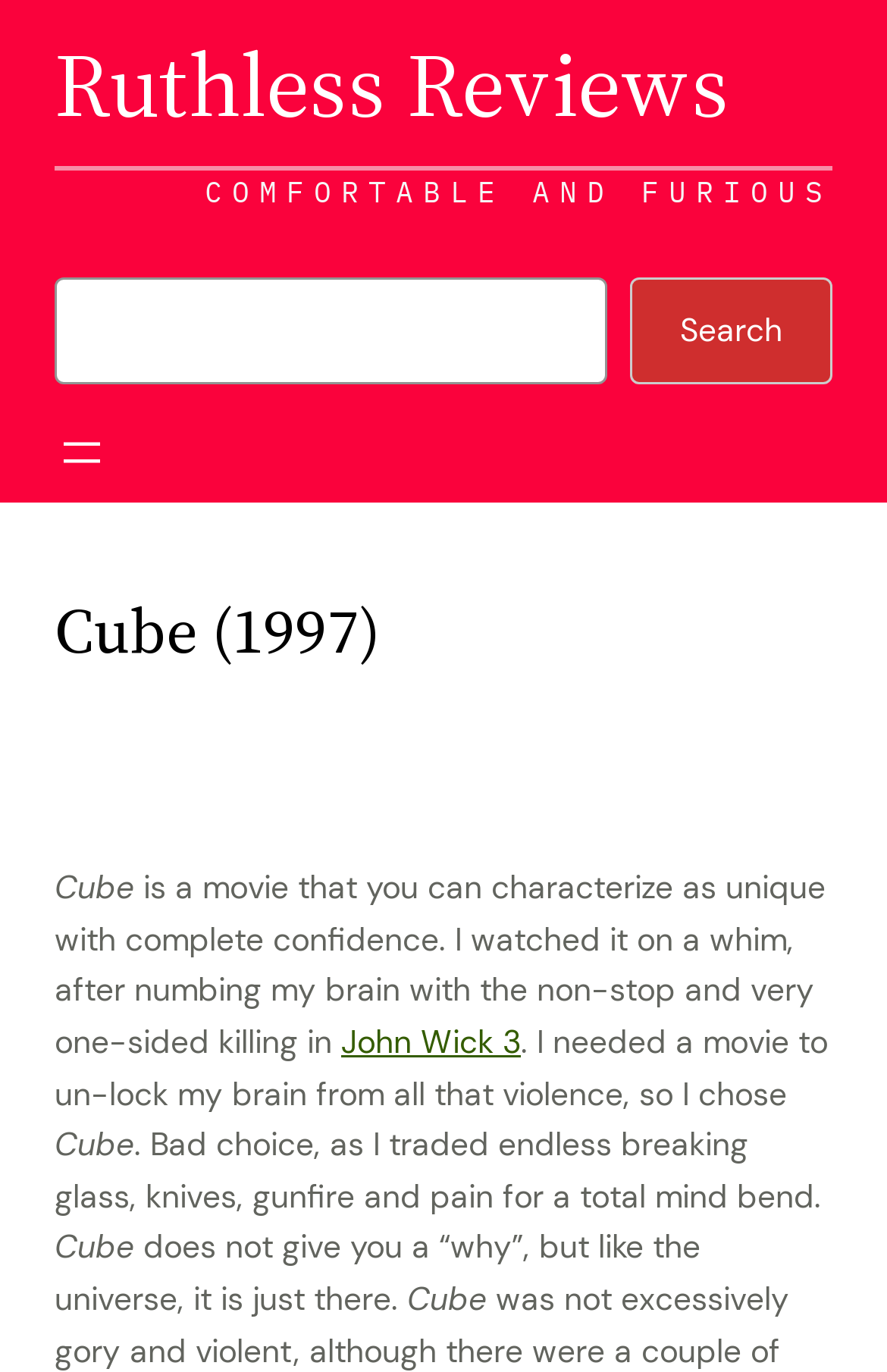Given the description of the UI element: "December 8, 2023", predict the bounding box coordinates in the form of [left, top, right, bottom], with each value being a float between 0 and 1.

None